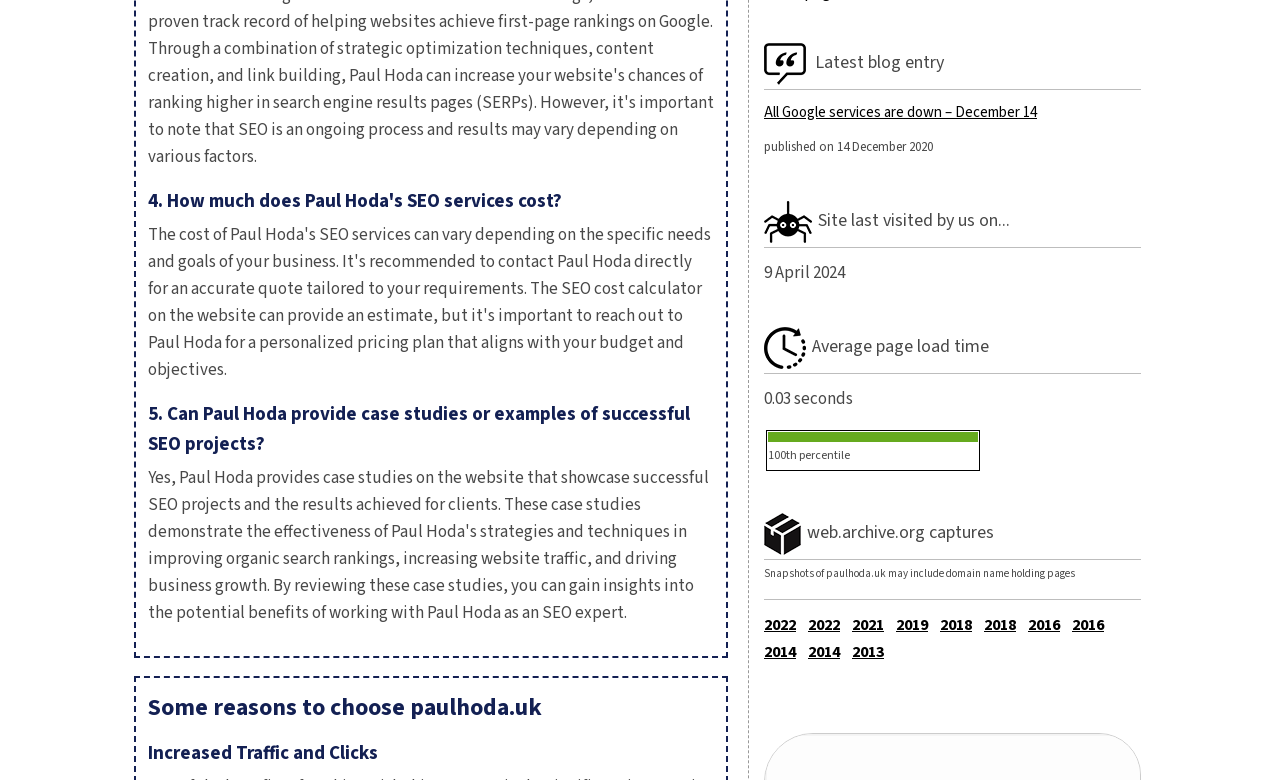Using floating point numbers between 0 and 1, provide the bounding box coordinates in the format (top-left x, top-left y, bottom-right x, bottom-right y). Locate the UI element described here: Submit a Request

None